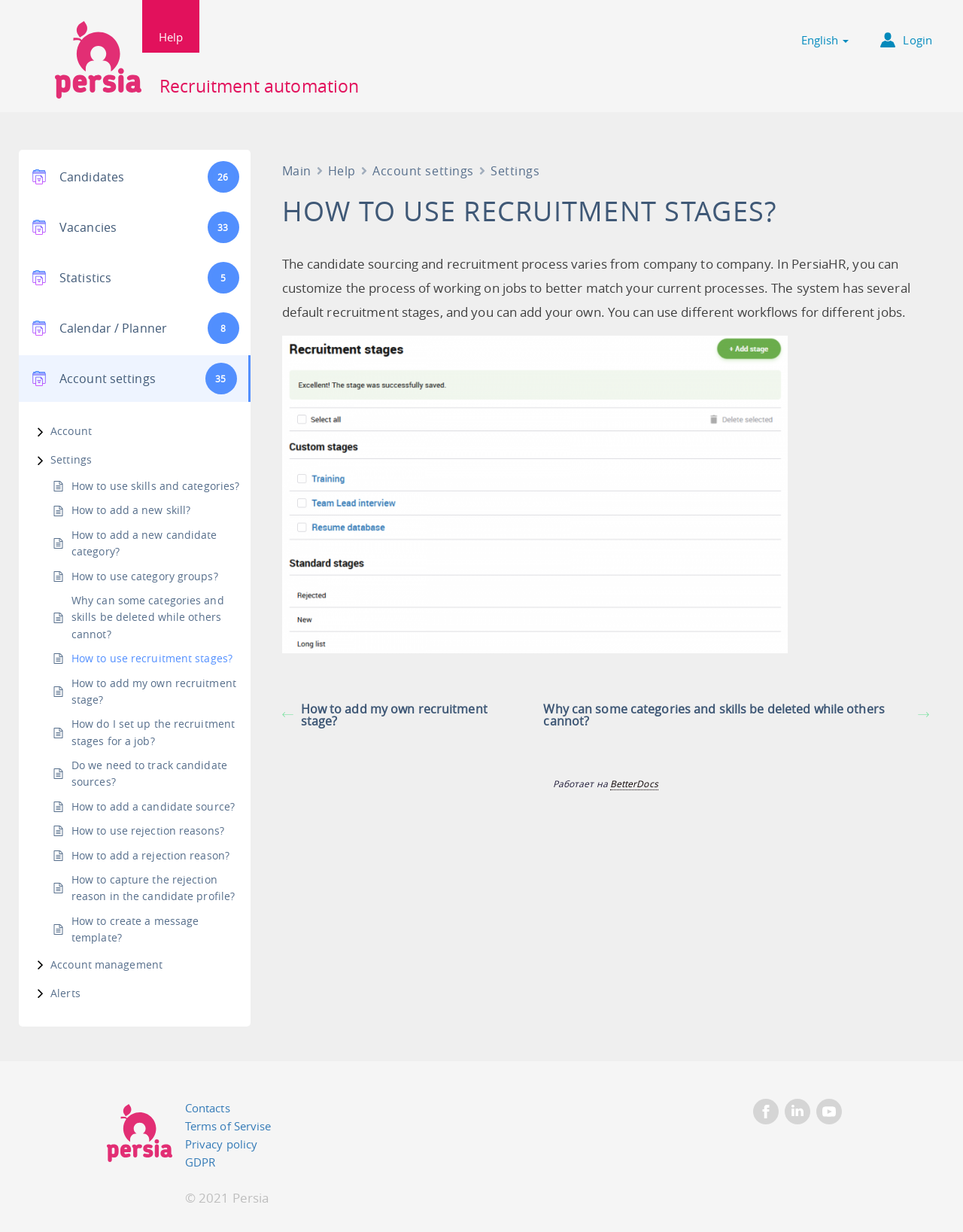Pinpoint the bounding box coordinates of the element you need to click to execute the following instruction: "Go to Recruitment automation". The bounding box should be represented by four float numbers between 0 and 1, in the format [left, top, right, bottom].

[0.055, 0.041, 0.147, 0.053]